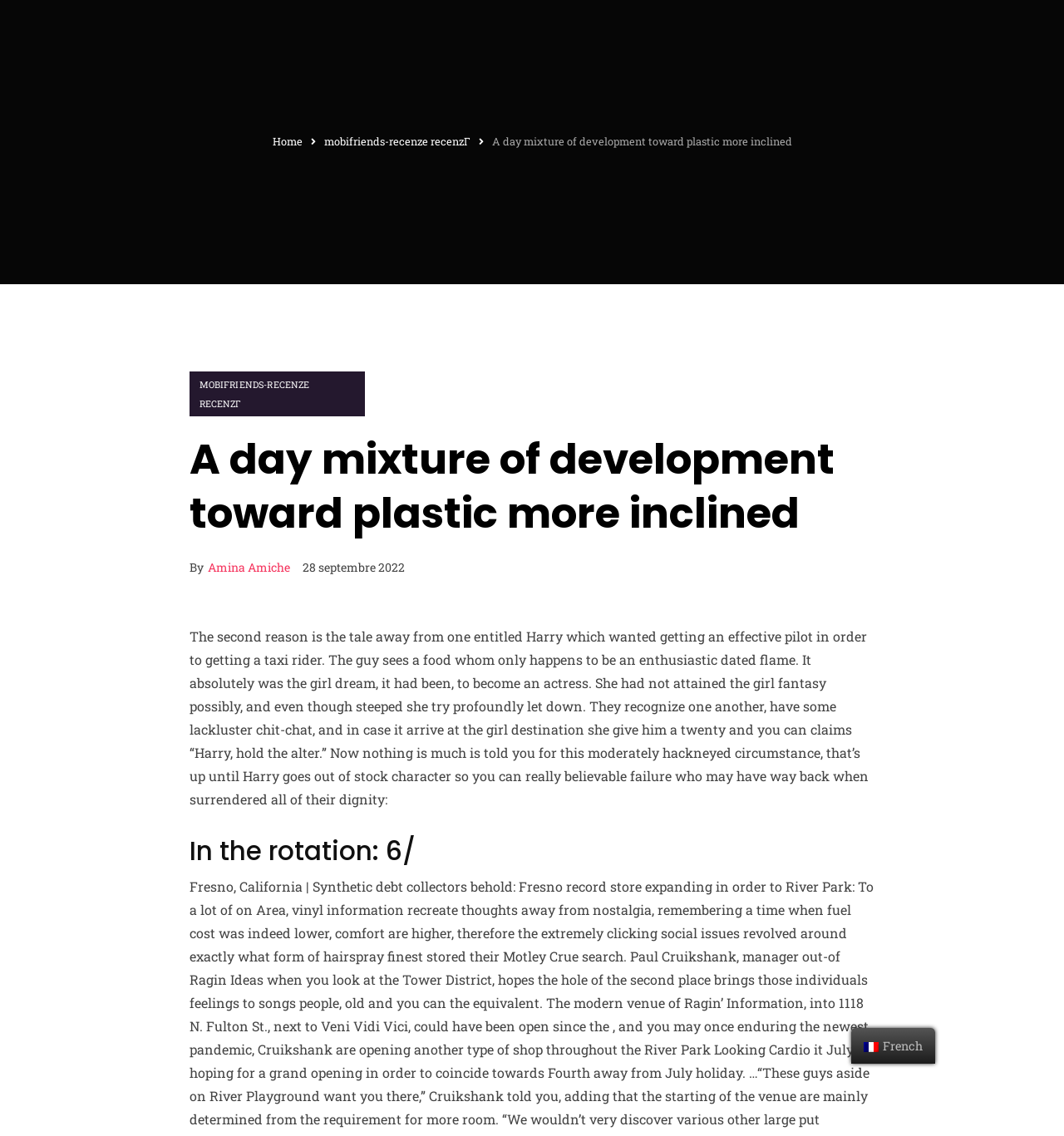What is the date of the article?
Please provide a detailed and thorough answer to the question.

I found the date of the article by looking at the text '28 septembre 2022' which is a common format to indicate the date of publication.